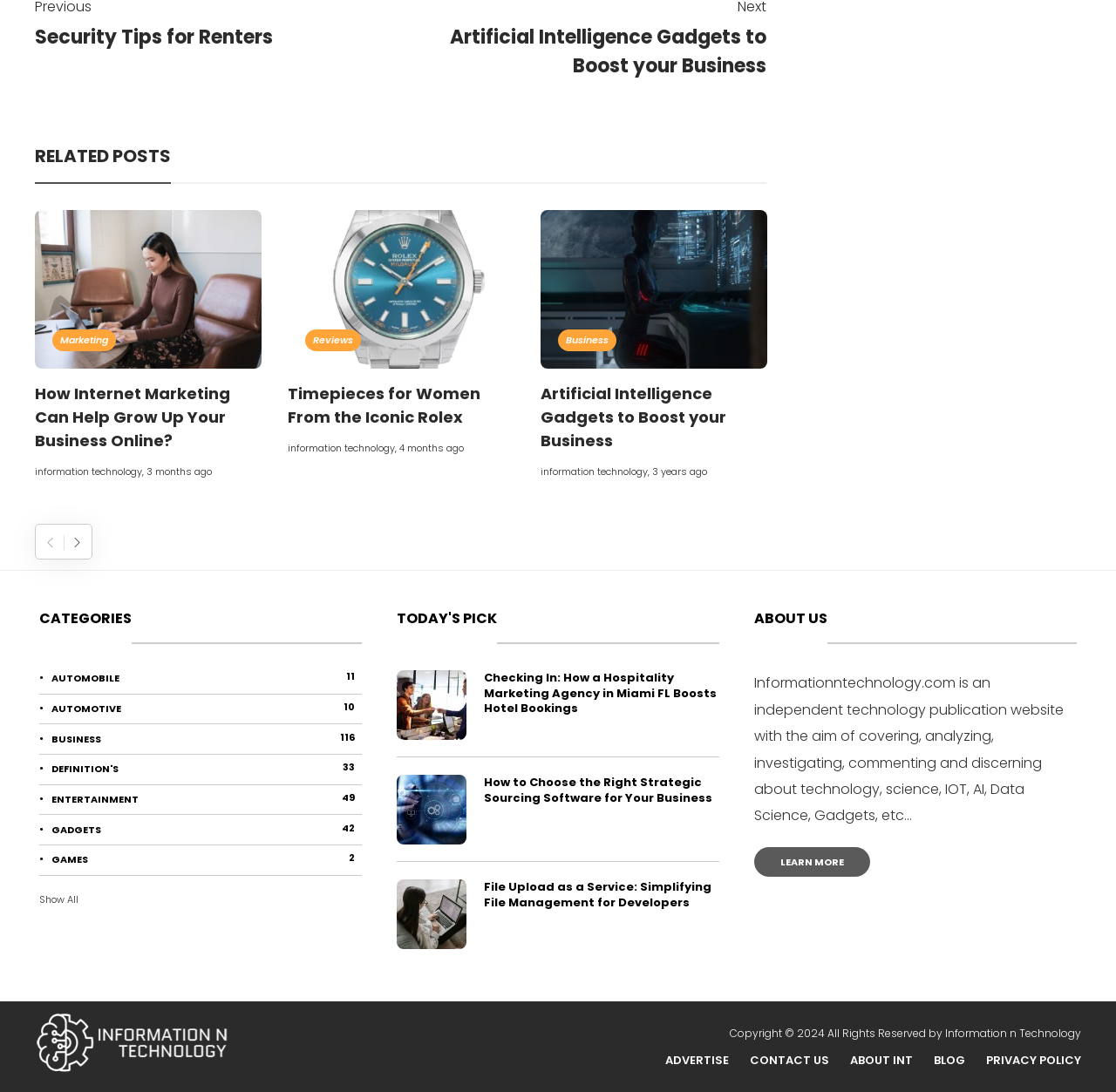Based on the provided description, "About InT", find the bounding box of the corresponding UI element in the screenshot.

[0.762, 0.955, 0.818, 0.987]